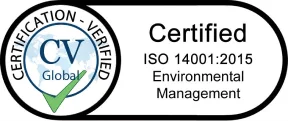What symbol is used to represent verified compliance with environmental management practices?
Please answer the question as detailed as possible based on the image.

The certification badge in the image features a green checkmark, which symbolizes verified compliance with environmental management practices. This checkmark is a visual representation of the organization's commitment to following environmentally responsible practices.